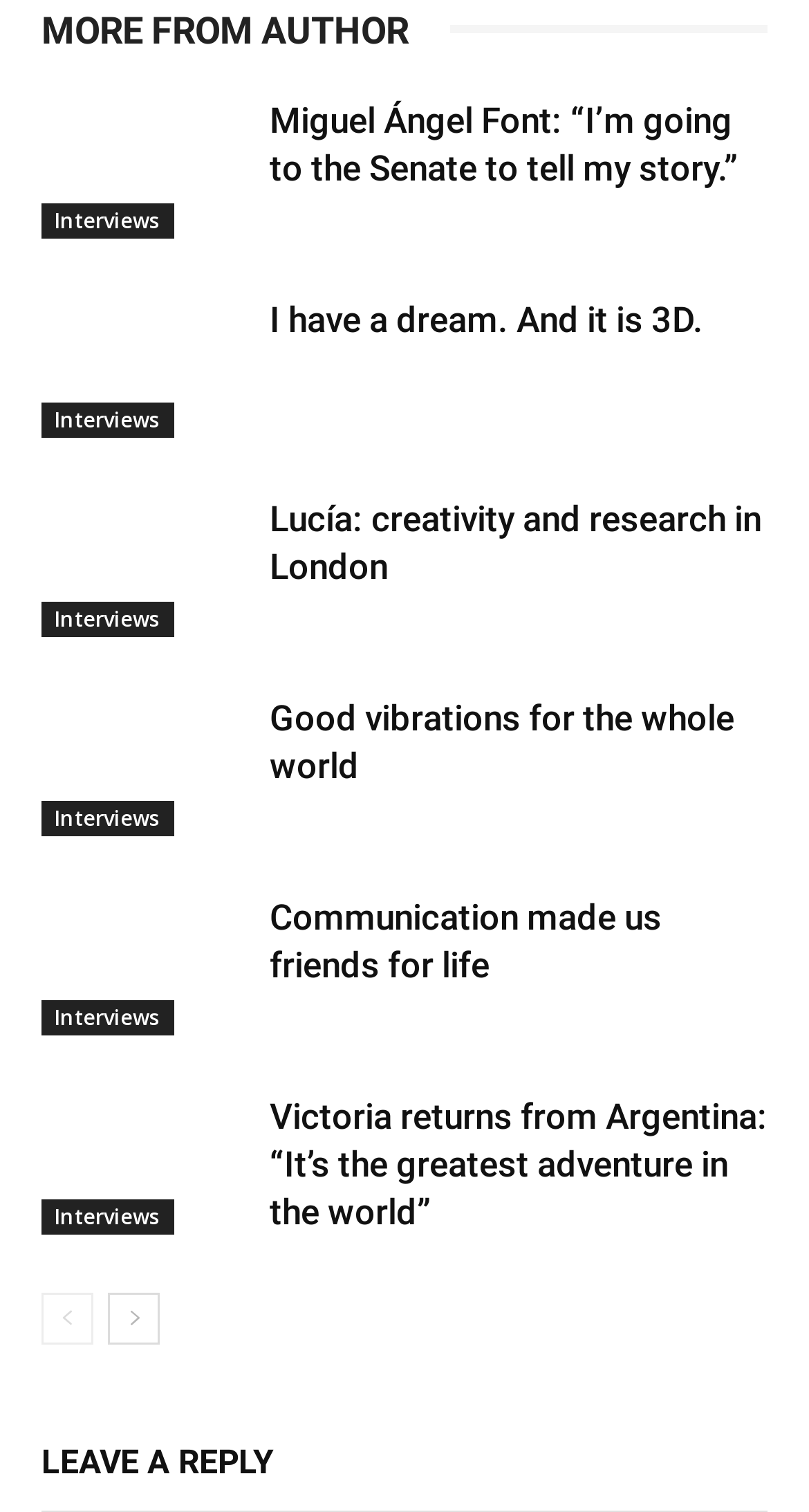Please identify the bounding box coordinates of the element's region that needs to be clicked to fulfill the following instruction: "View Lucía's interview". The bounding box coordinates should consist of four float numbers between 0 and 1, i.e., [left, top, right, bottom].

[0.051, 0.327, 0.308, 0.422]